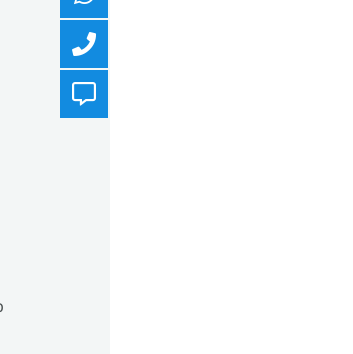What is the product featured on the webpage?
Look at the screenshot and respond with a single word or phrase.

Mini Air Cushion Machine